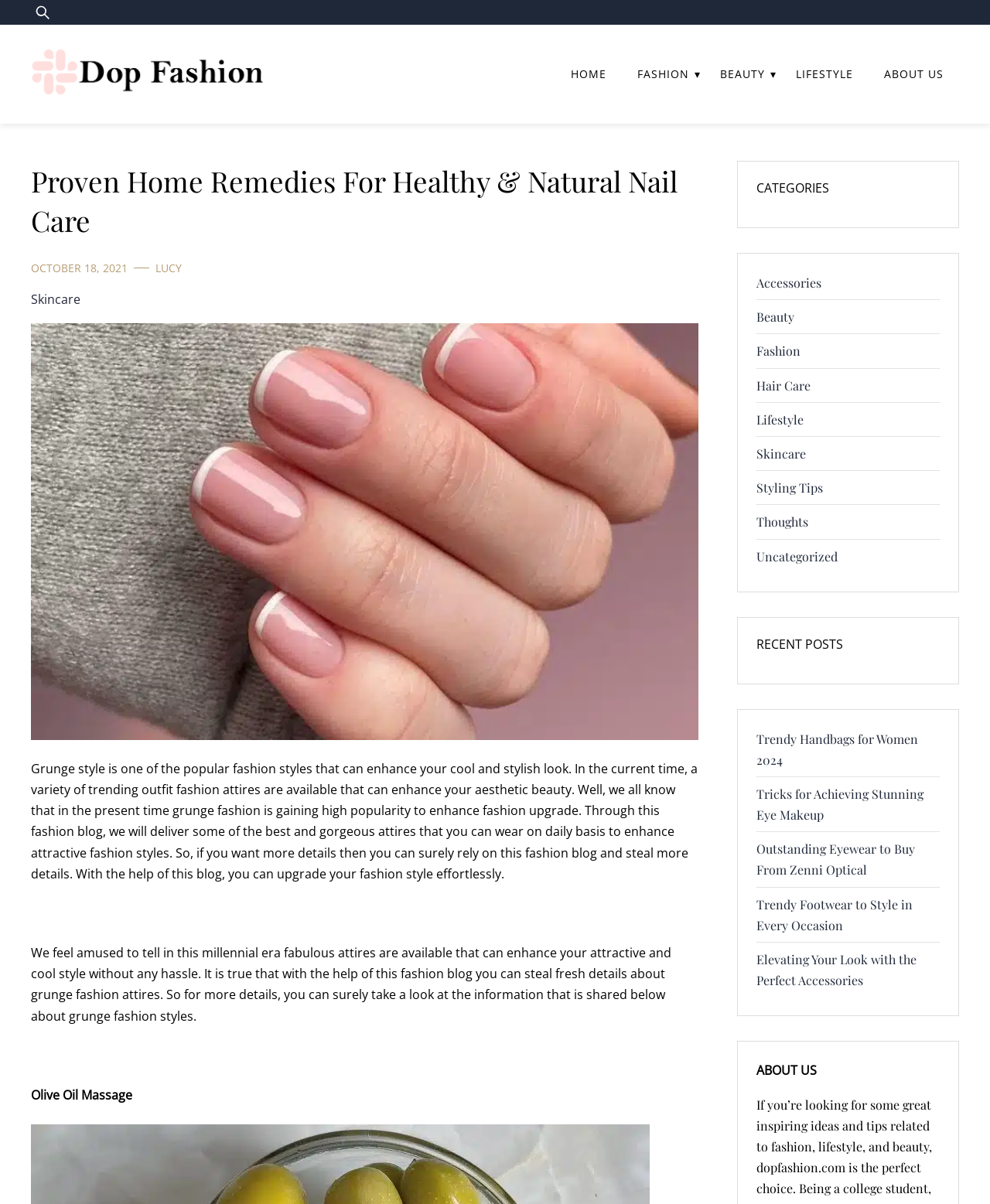Who is the author of the post?
Answer the question with just one word or phrase using the image.

Lucy